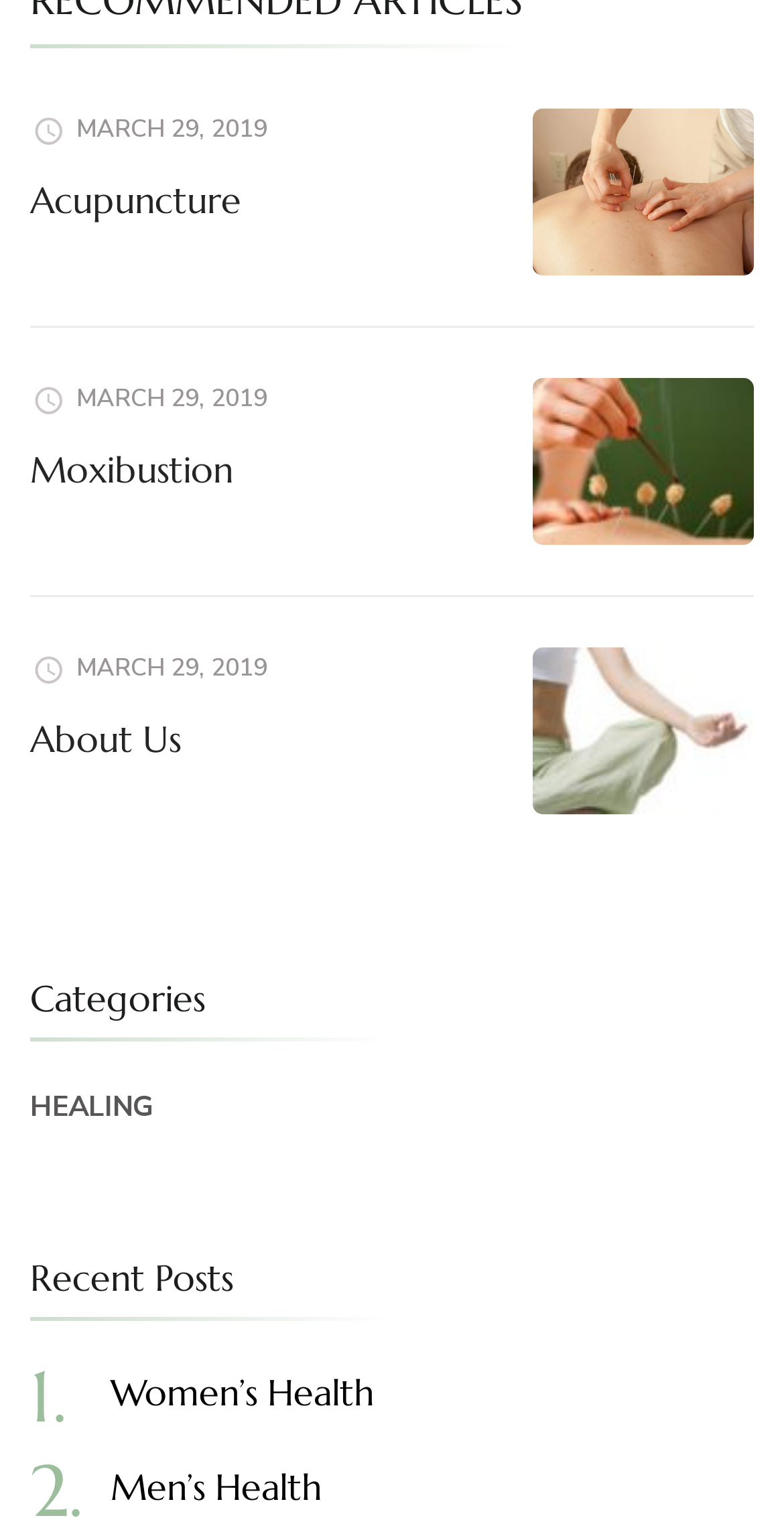Please determine the bounding box coordinates for the UI element described as: "Acupuncture".

[0.038, 0.116, 0.308, 0.147]